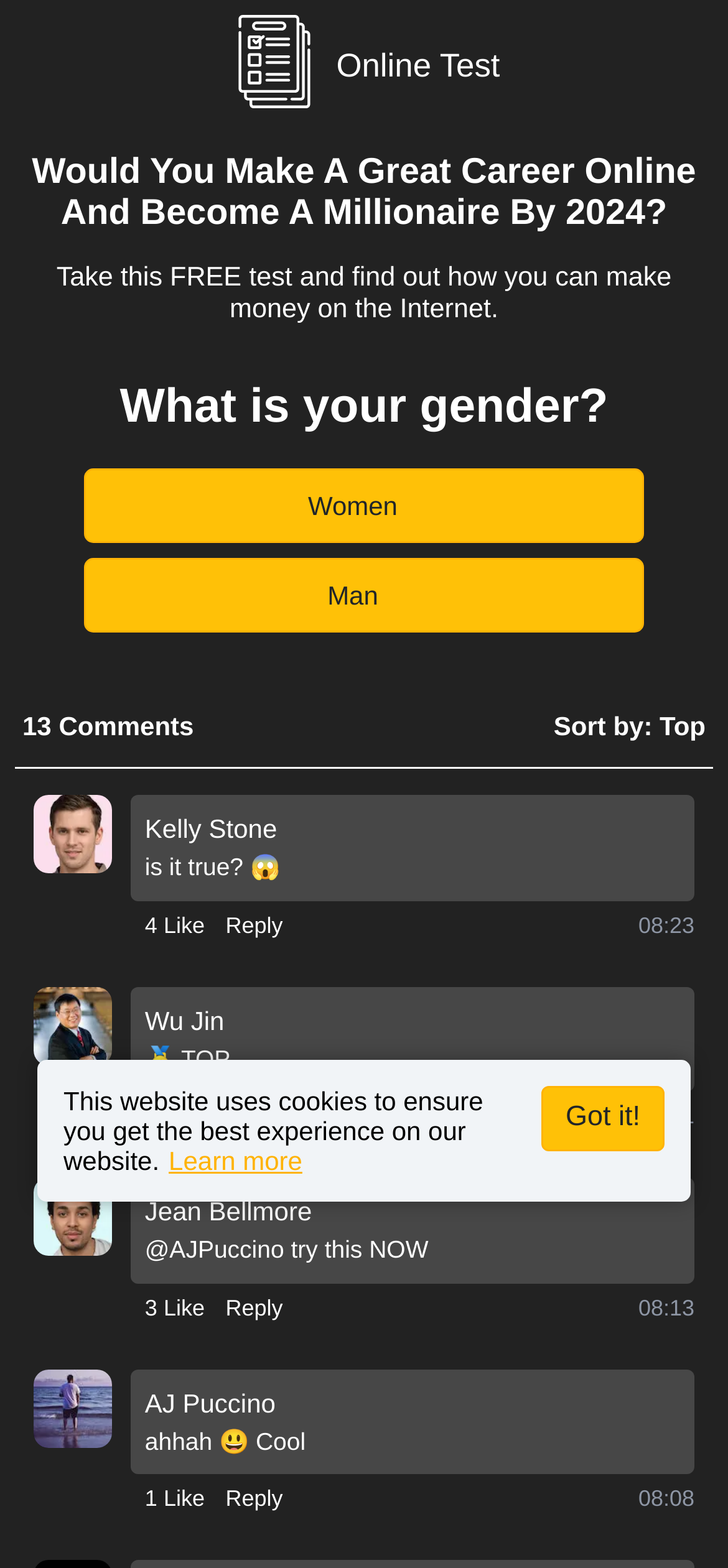Please locate the bounding box coordinates for the element that should be clicked to achieve the following instruction: "Click the 'Like' button". Ensure the coordinates are given as four float numbers between 0 and 1, i.e., [left, top, right, bottom].

[0.199, 0.701, 0.281, 0.722]